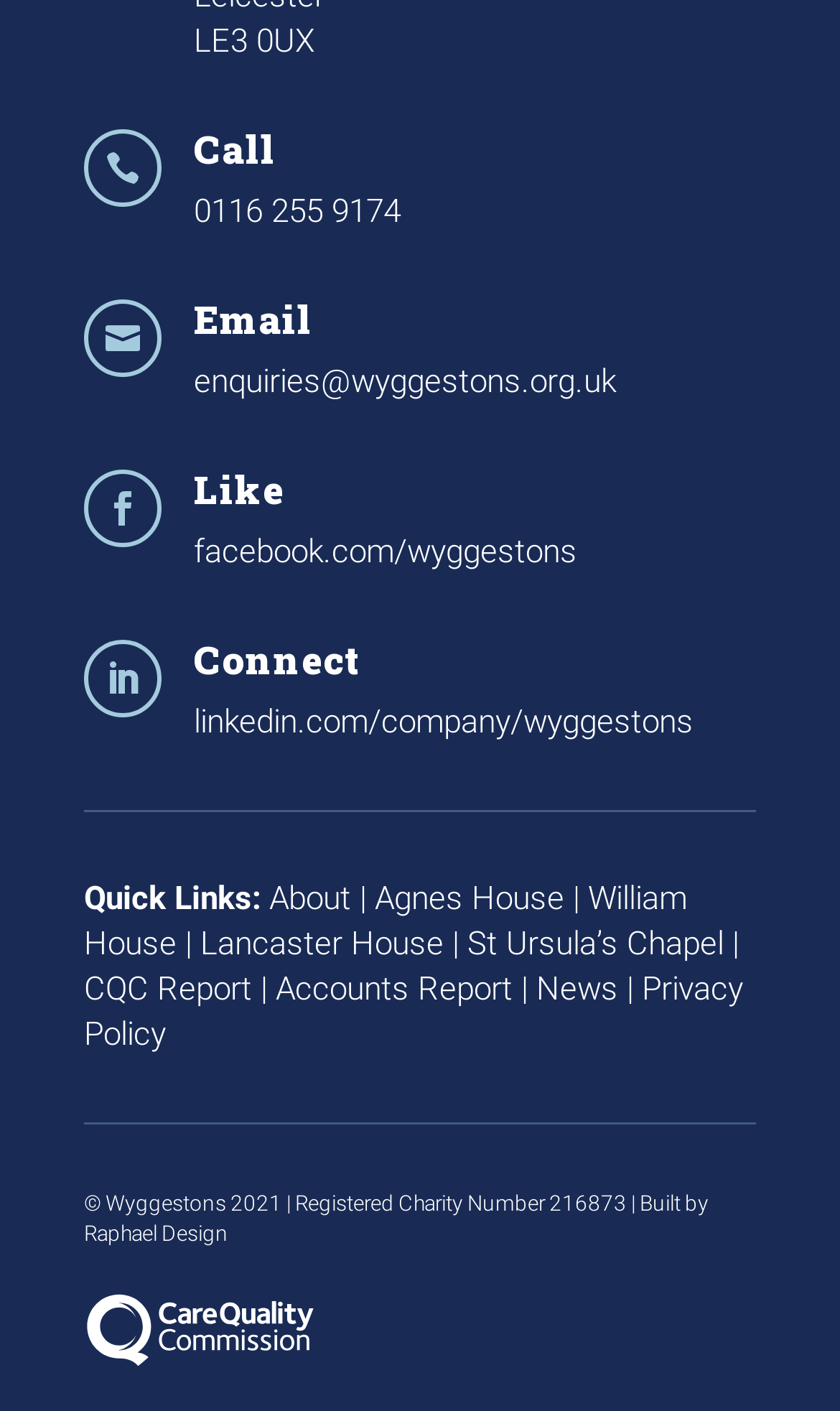What is the name of the company that built the website?
Using the image, answer in one word or phrase.

Raphael Design